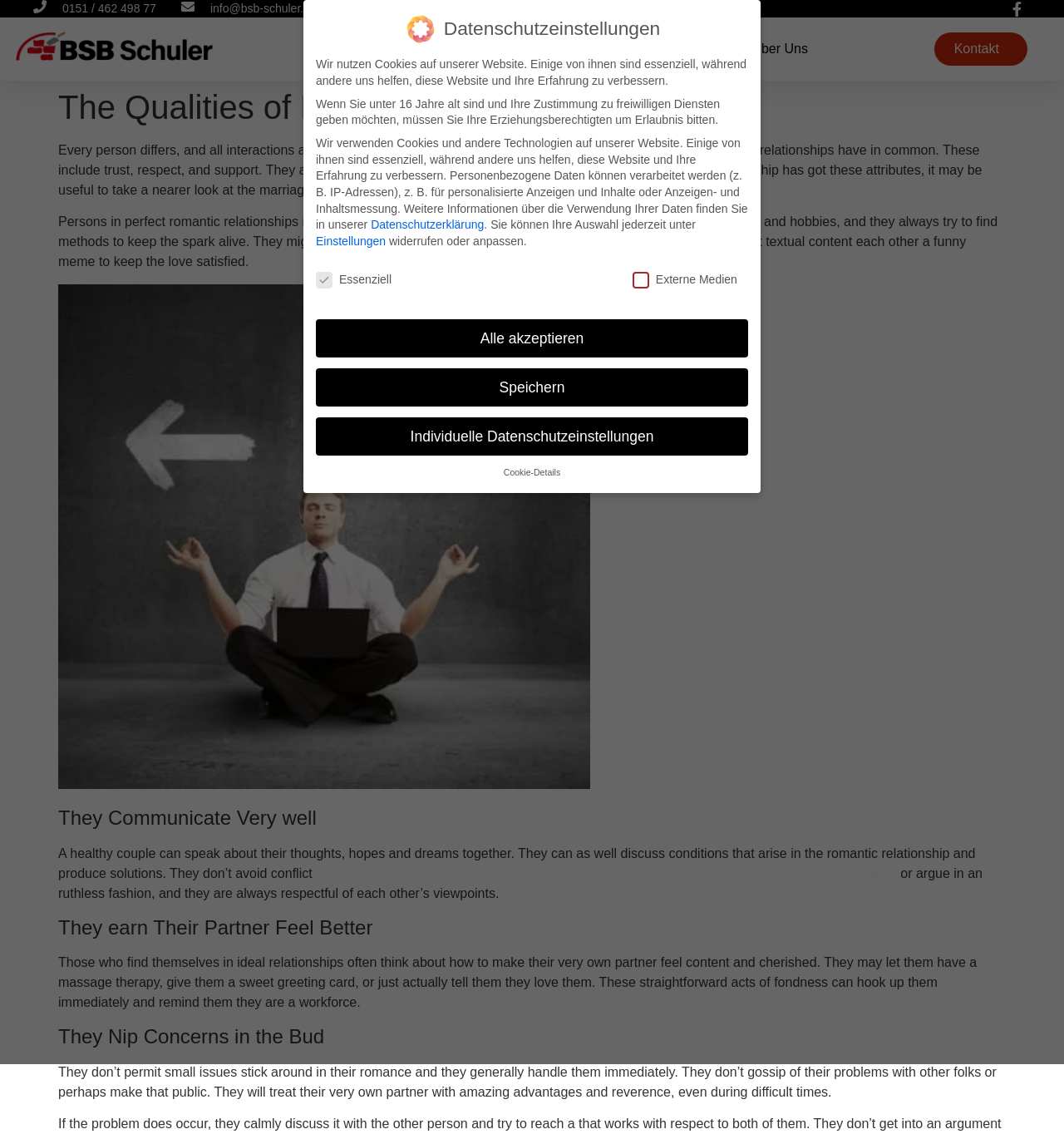How many buttons are there in the 'Datenschutzeinstellungen' section?
Refer to the image and answer the question using a single word or phrase.

4